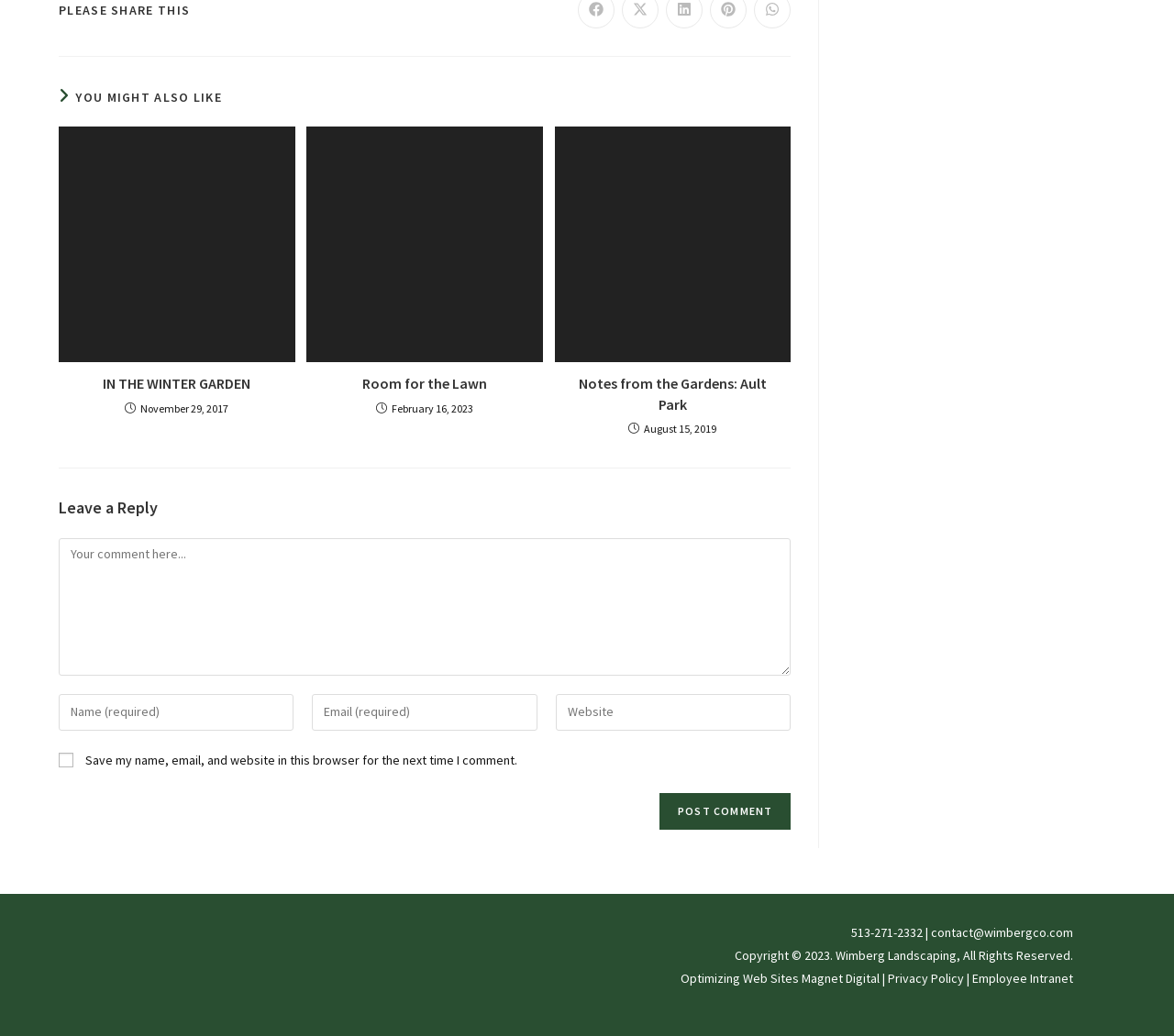Pinpoint the bounding box coordinates of the element to be clicked to execute the instruction: "Click the 'BLOG' link".

None